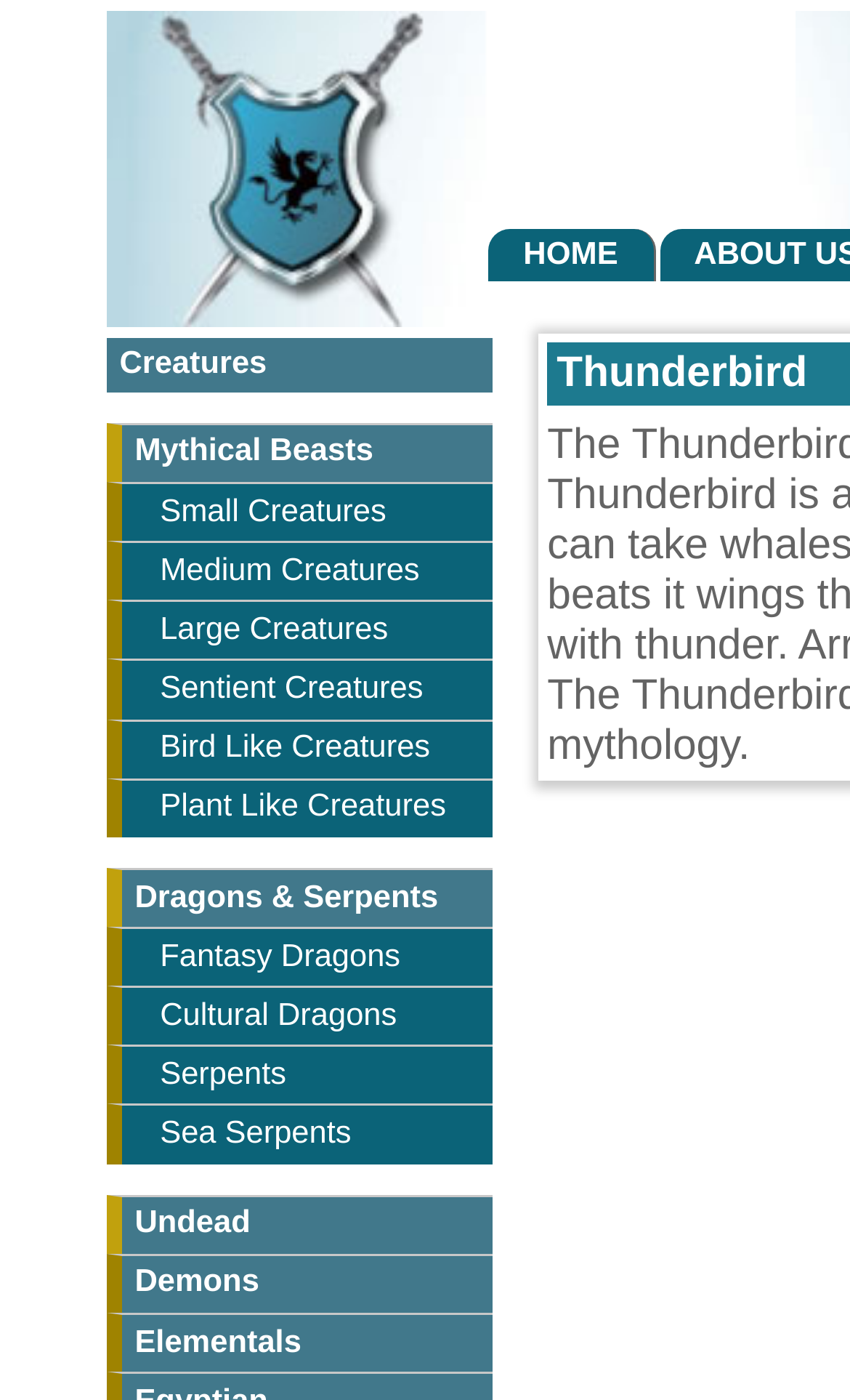Give a concise answer using one word or a phrase to the following question:
What is the last type of creature listed?

Elementals